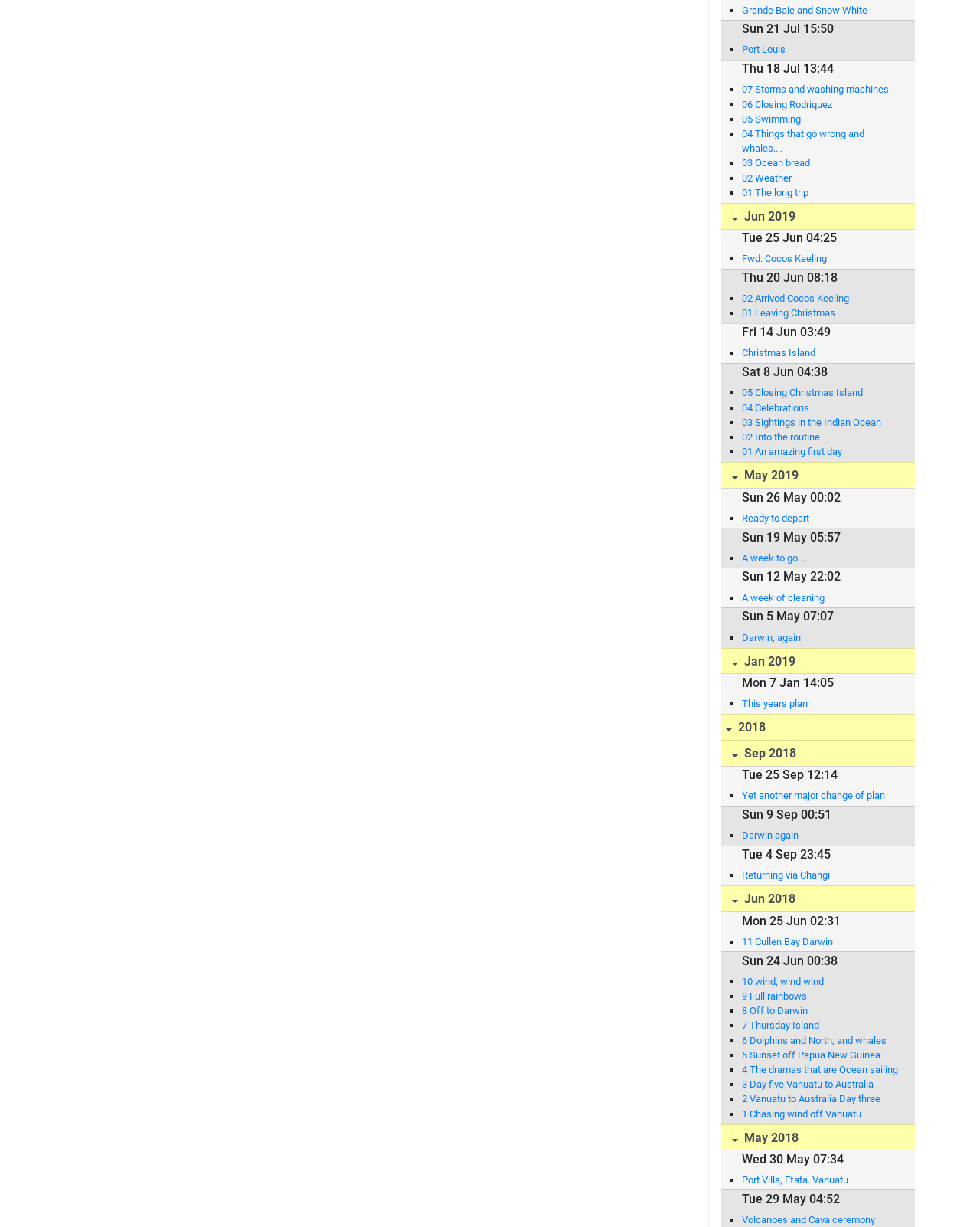How many list markers are there on this webpage?
Please provide a single word or phrase in response based on the screenshot.

34